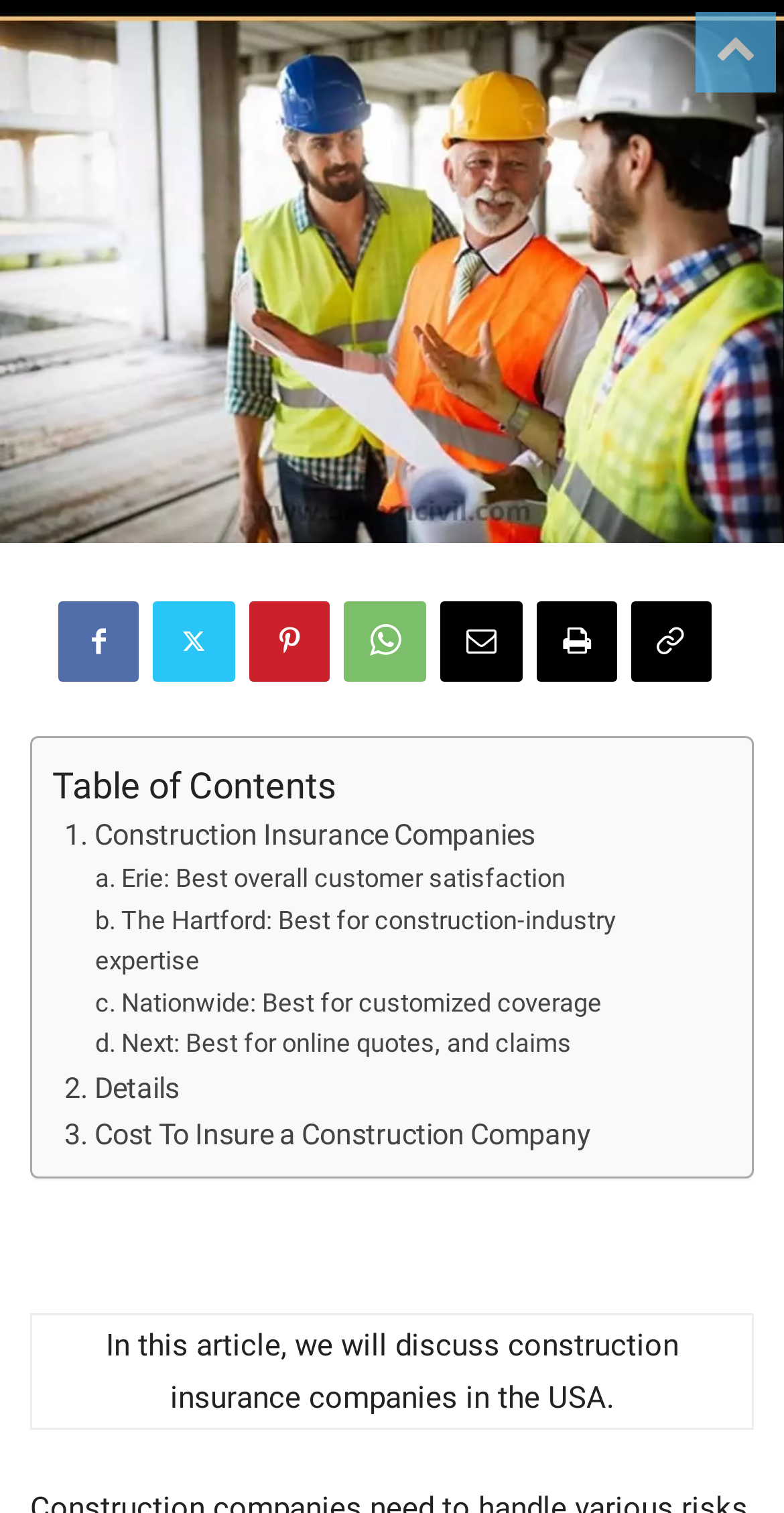Can you find the bounding box coordinates of the area I should click to execute the following instruction: "Learn about the cost to insure a construction company"?

[0.067, 0.734, 0.769, 0.765]